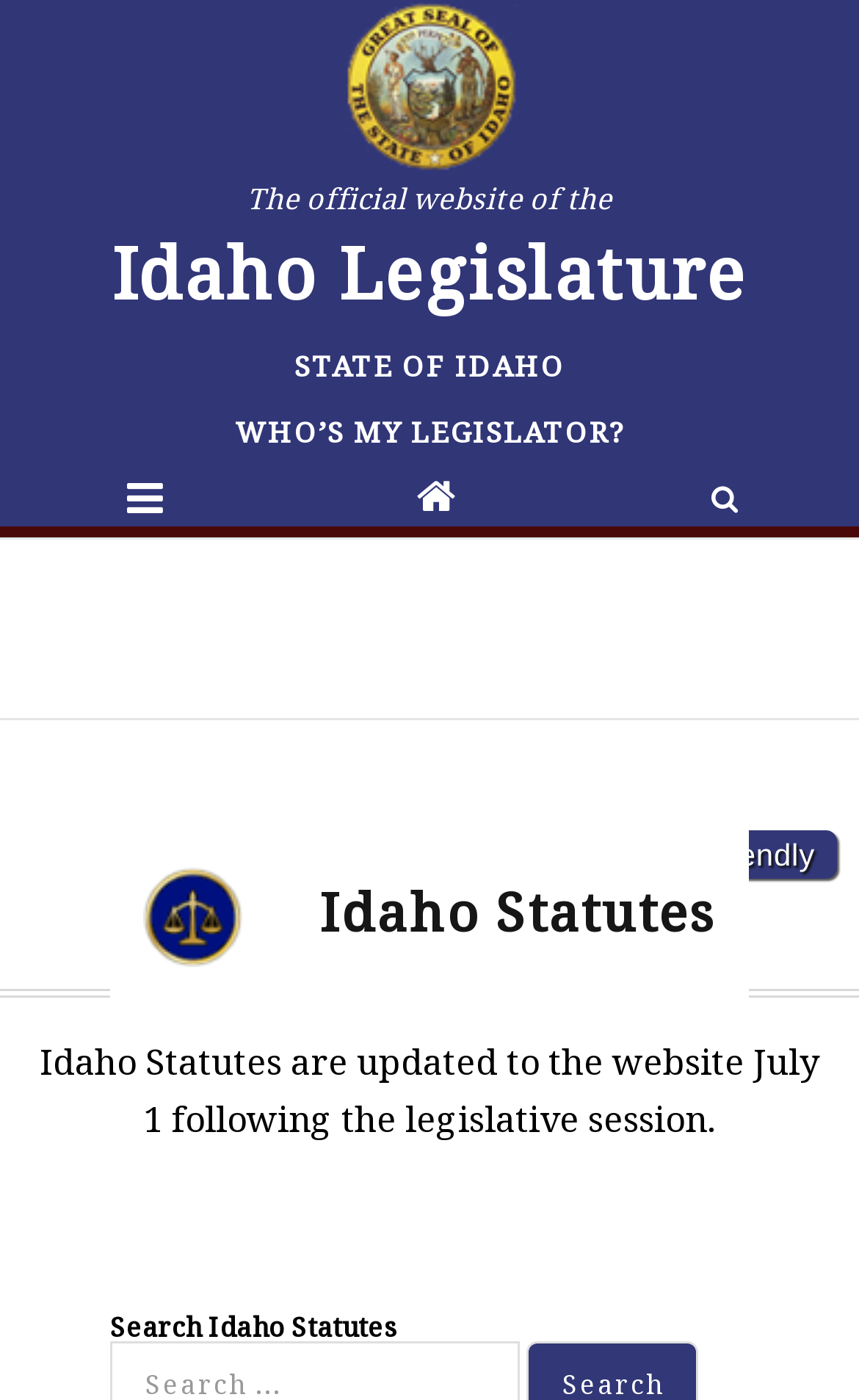What is the name of the state legislature?
Please ensure your answer to the question is detailed and covers all necessary aspects.

The answer can be found in the heading element 'Idaho Legislature' which is a child of the root element, indicating that the webpage is related to the Idaho state legislature.